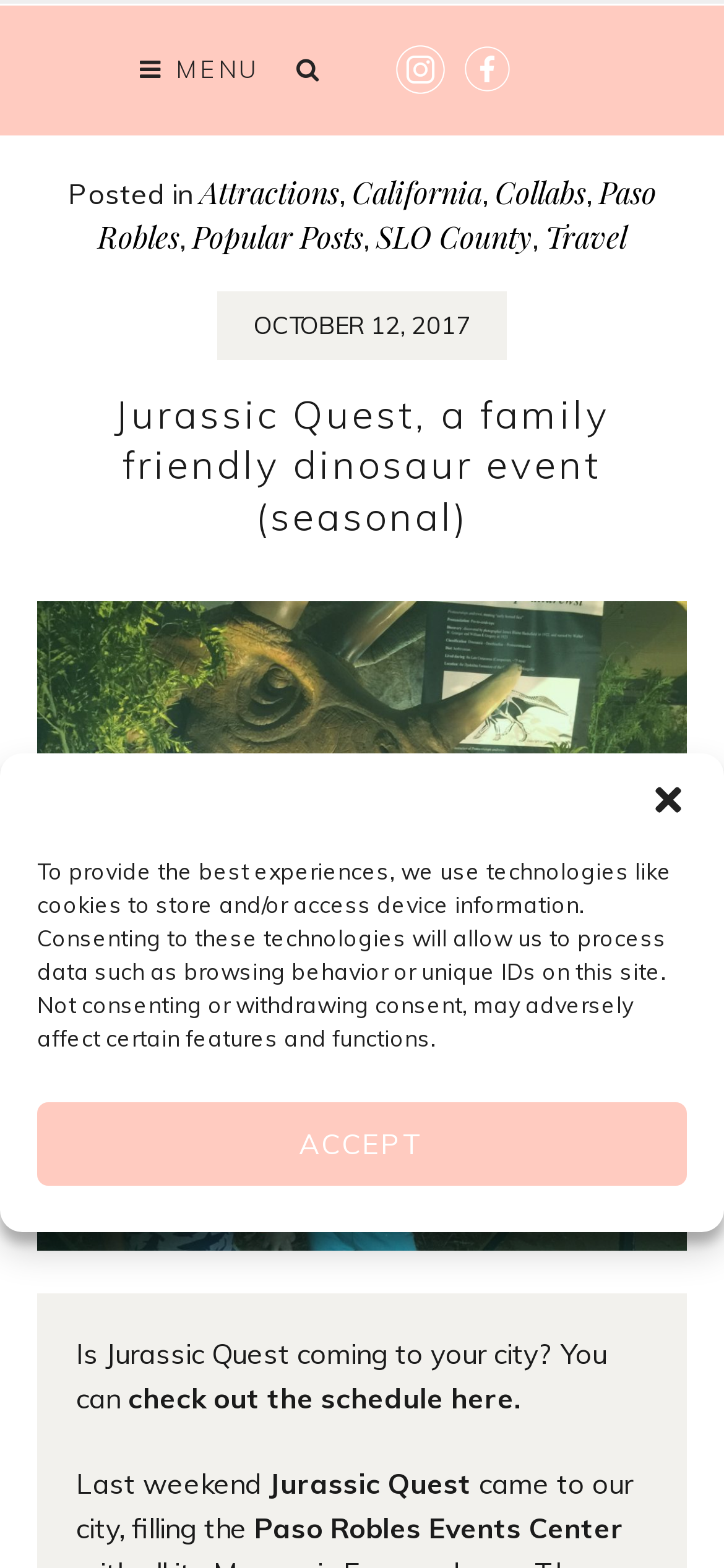Extract the top-level heading from the webpage and provide its text.

Jurassic Quest, a family friendly dinosaur event (seasonal)